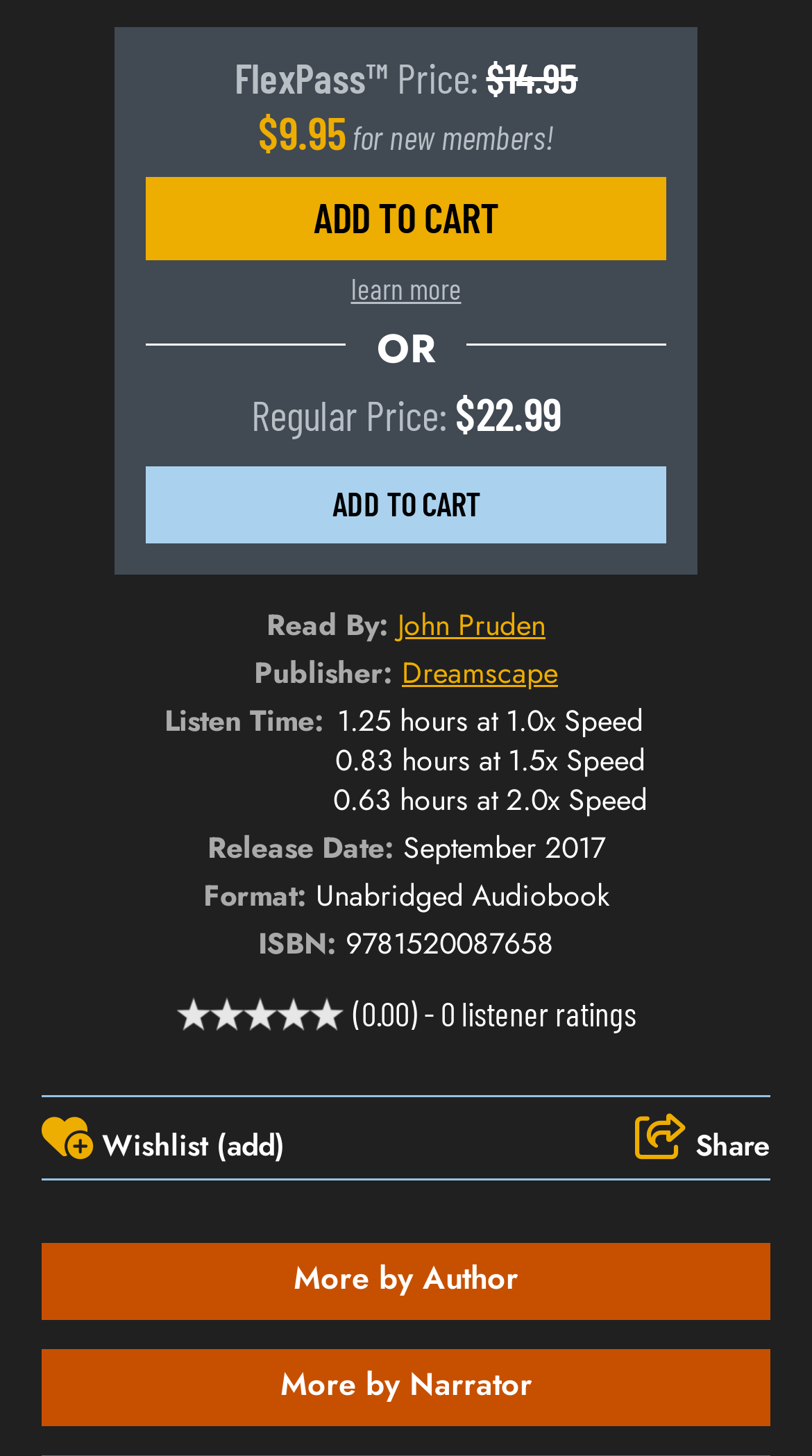Pinpoint the bounding box coordinates of the element you need to click to execute the following instruction: "Learn more". The bounding box should be represented by four float numbers between 0 and 1, in the format [left, top, right, bottom].

[0.432, 0.184, 0.568, 0.211]